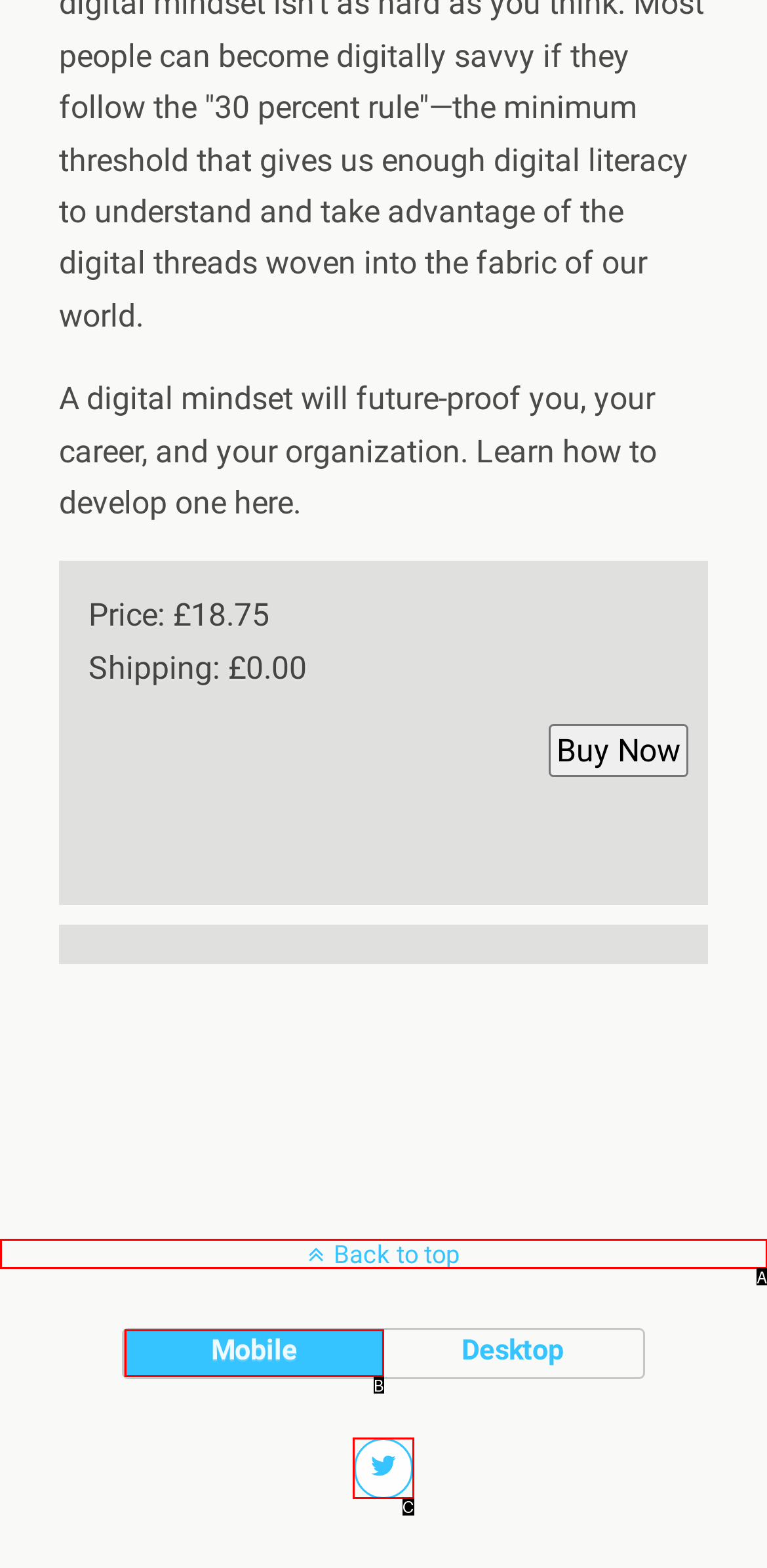Based on the description: mobile, identify the matching lettered UI element.
Answer by indicating the letter from the choices.

B